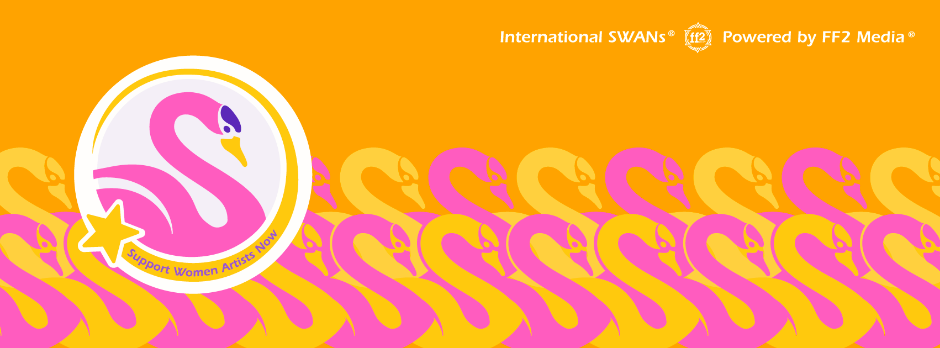What is the text on the circular emblem?
Please provide a single word or phrase answer based on the image.

Support Women Artists Now